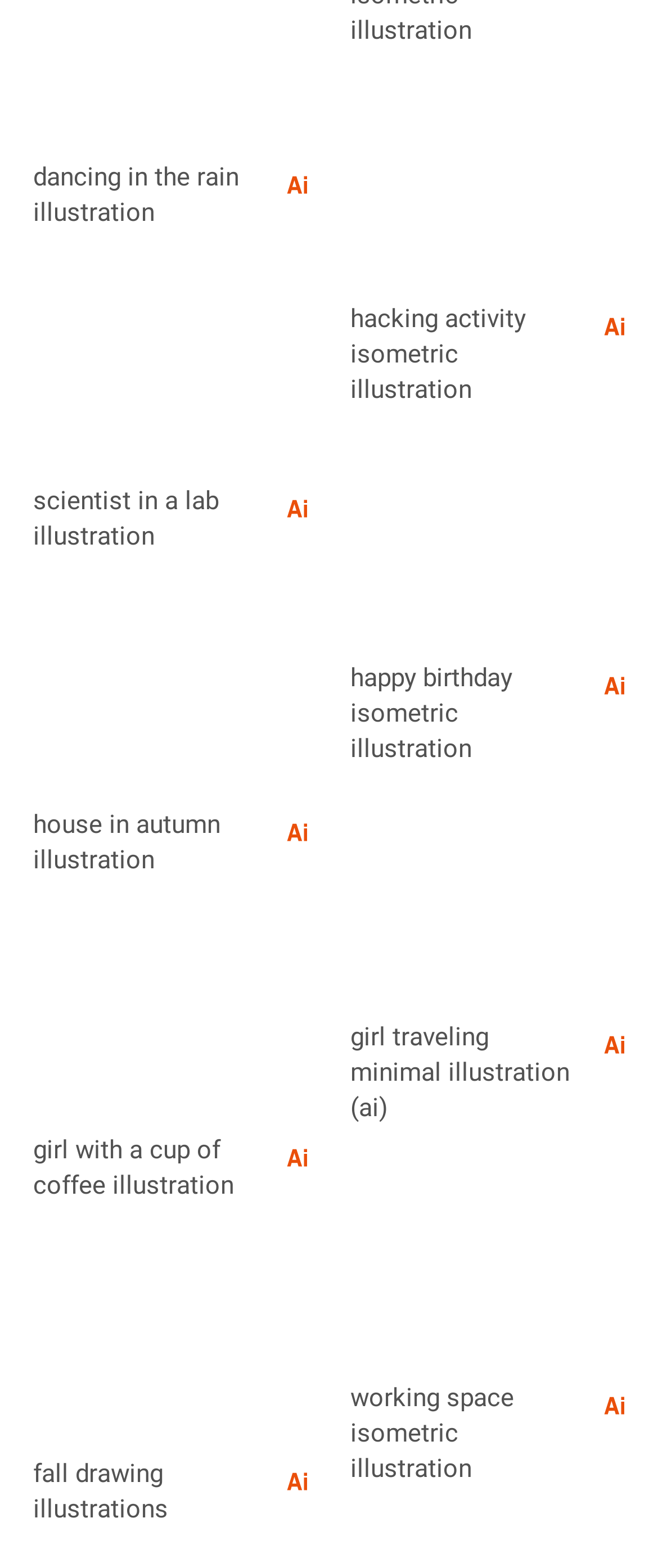Please identify the bounding box coordinates of the element that needs to be clicked to execute the following command: "Explore House in Autumn Illustration". Provide the bounding box using four float numbers between 0 and 1, formatted as [left, top, right, bottom].

[0.05, 0.377, 0.468, 0.512]